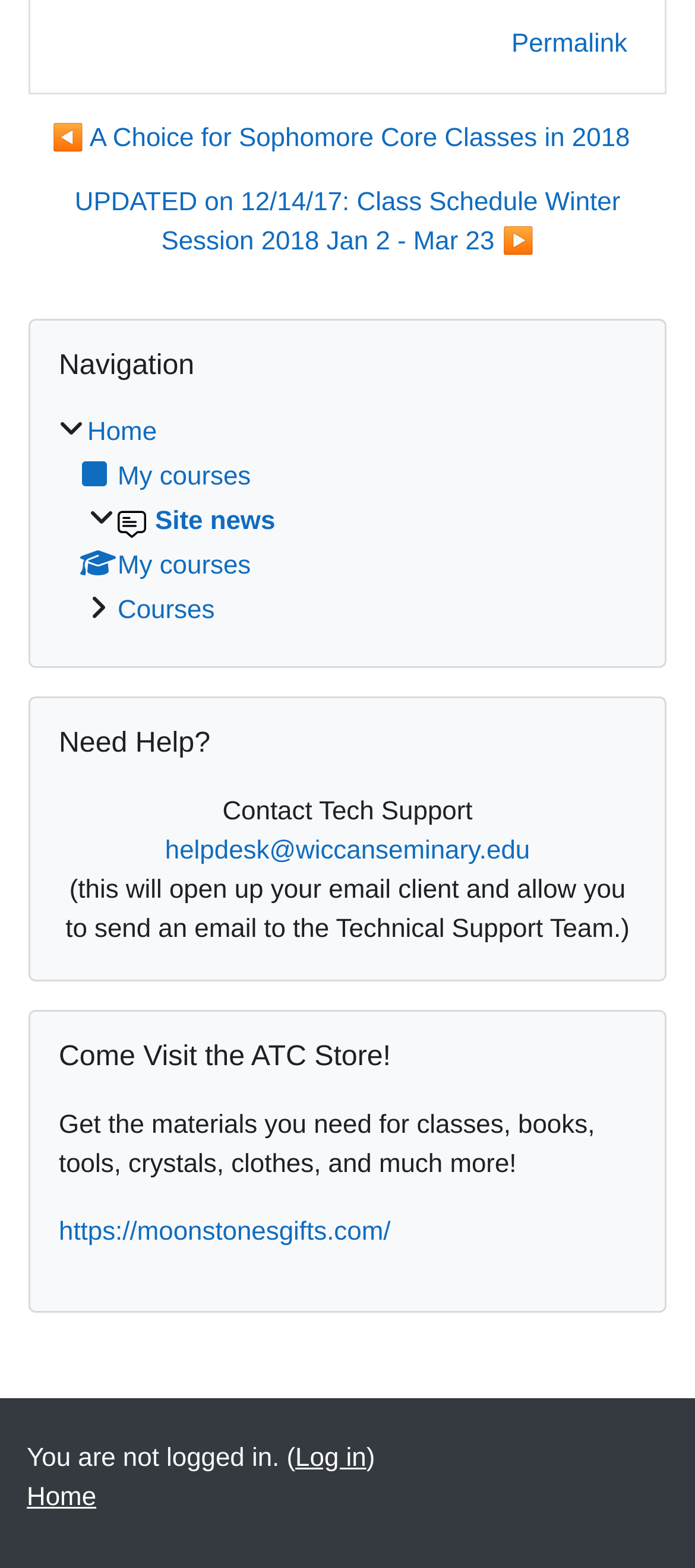Given the element description "https://moonstonesgifts.com/", identify the bounding box of the corresponding UI element.

[0.085, 0.777, 0.562, 0.795]